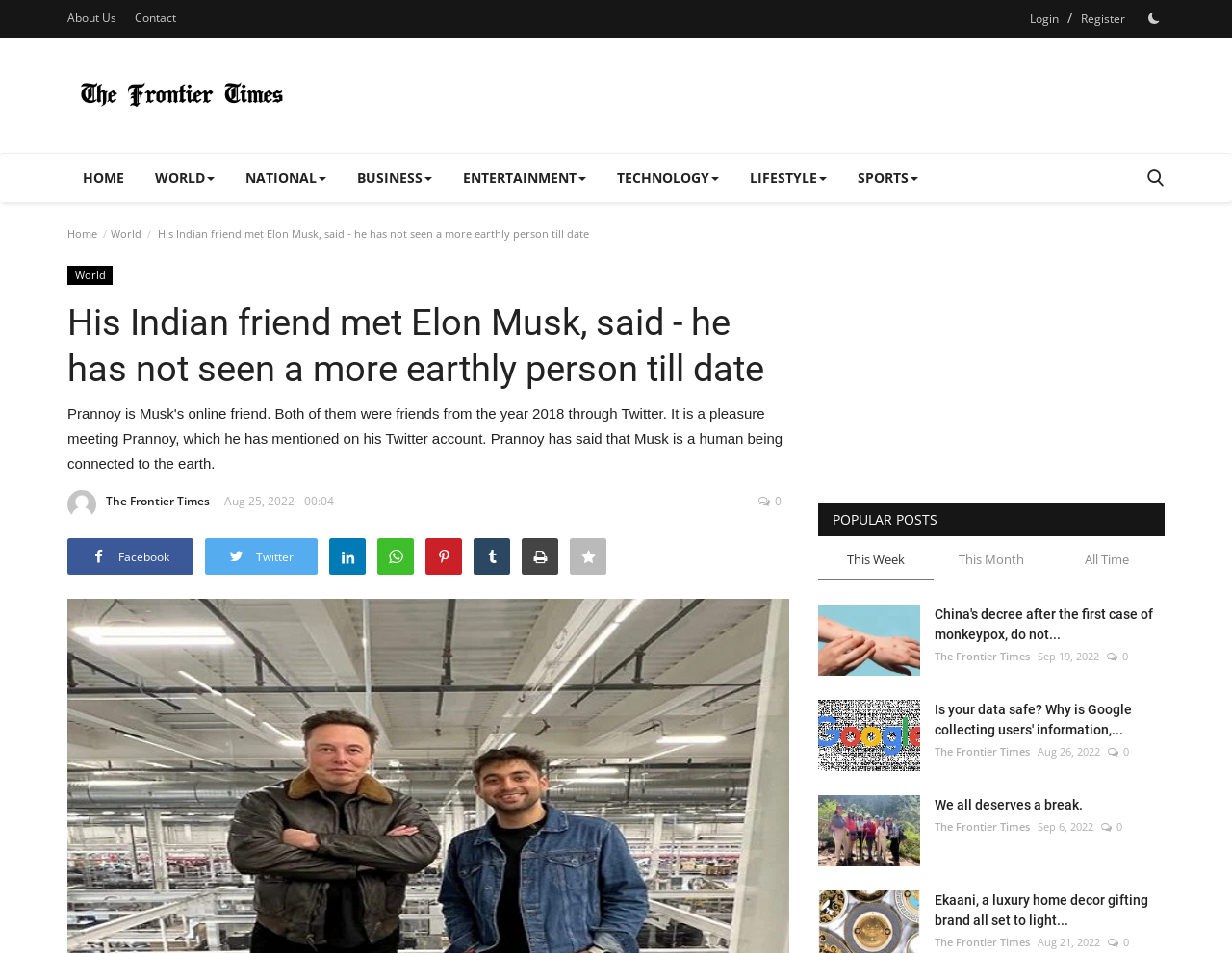Locate the headline of the webpage and generate its content.

His Indian friend met Elon Musk, said - he has not seen a more earthly person till date